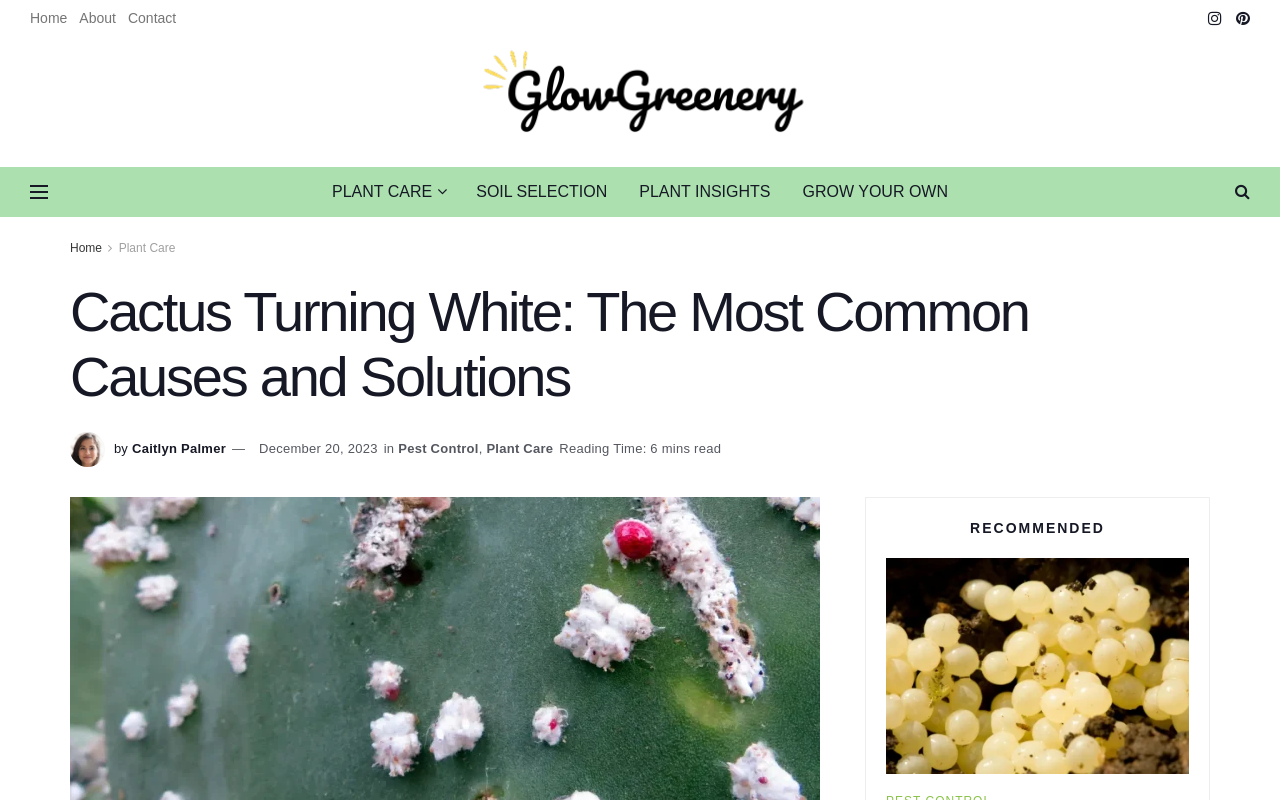Please identify the bounding box coordinates of the area I need to click to accomplish the following instruction: "read article by Caitlyn Palmer".

[0.103, 0.551, 0.177, 0.57]